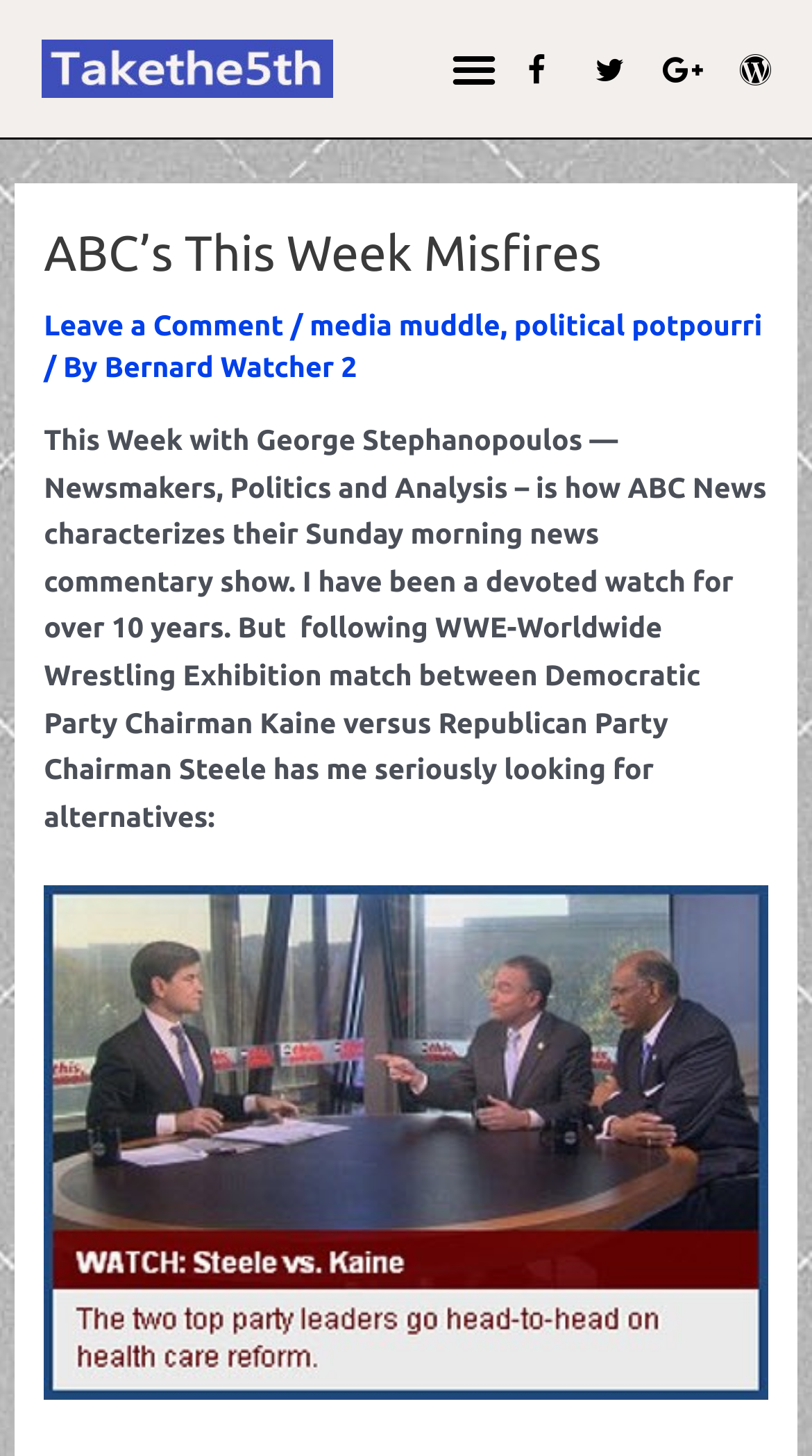Who is the author of the article?
Could you answer the question in a detailed manner, providing as much information as possible?

I found this answer by reading the link text that mentions the author's name, which is 'Bernard Watcher 2', and is located below the main heading of the article.